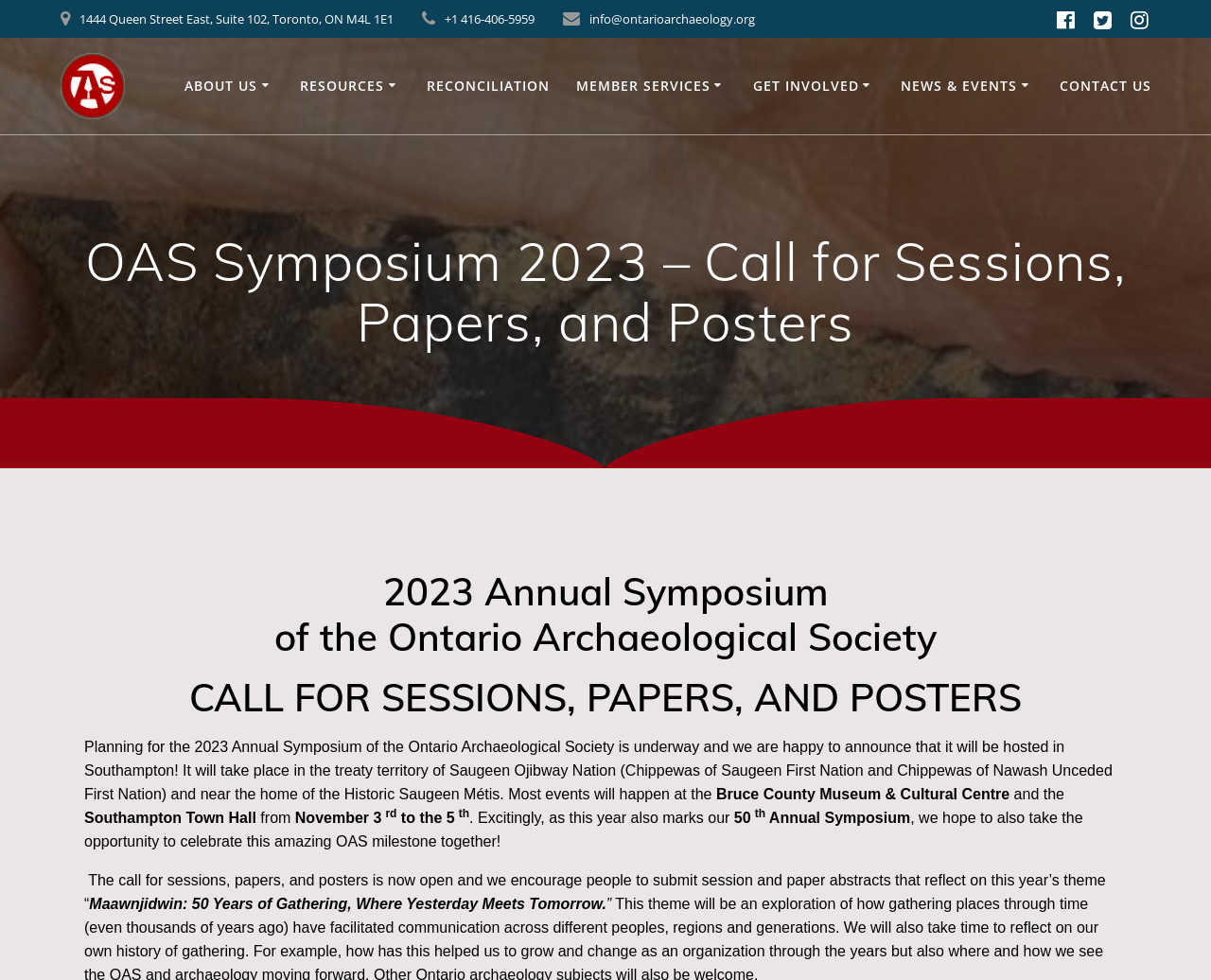Please find and report the primary heading text from the webpage.

OAS Symposium 2023 – Call for Sessions, Papers, and Posters